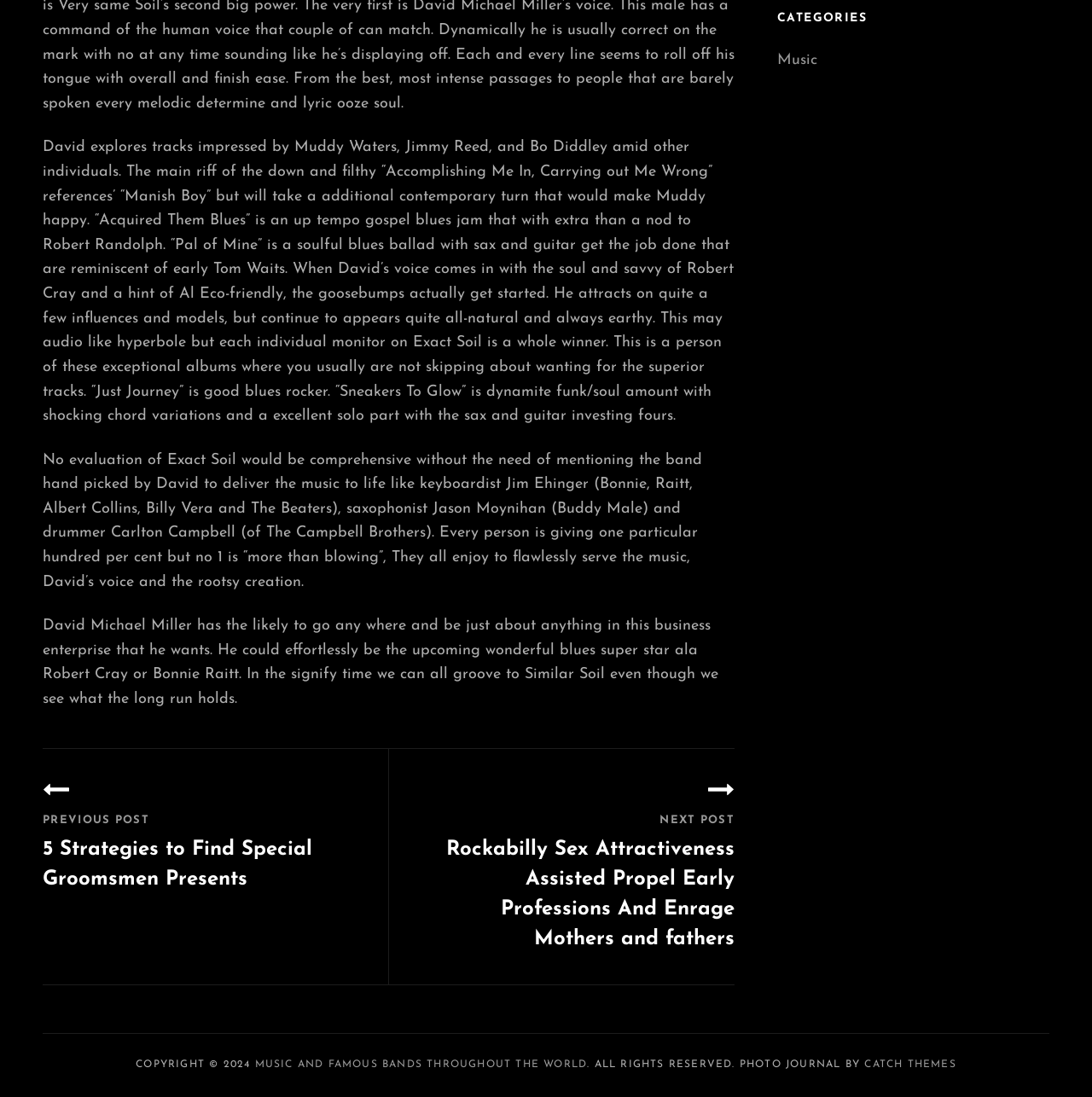Refer to the element description Music and identify the corresponding bounding box in the screenshot. Format the coordinates as (top-left x, top-left y, bottom-right x, bottom-right y) with values in the range of 0 to 1.

[0.712, 0.047, 0.748, 0.062]